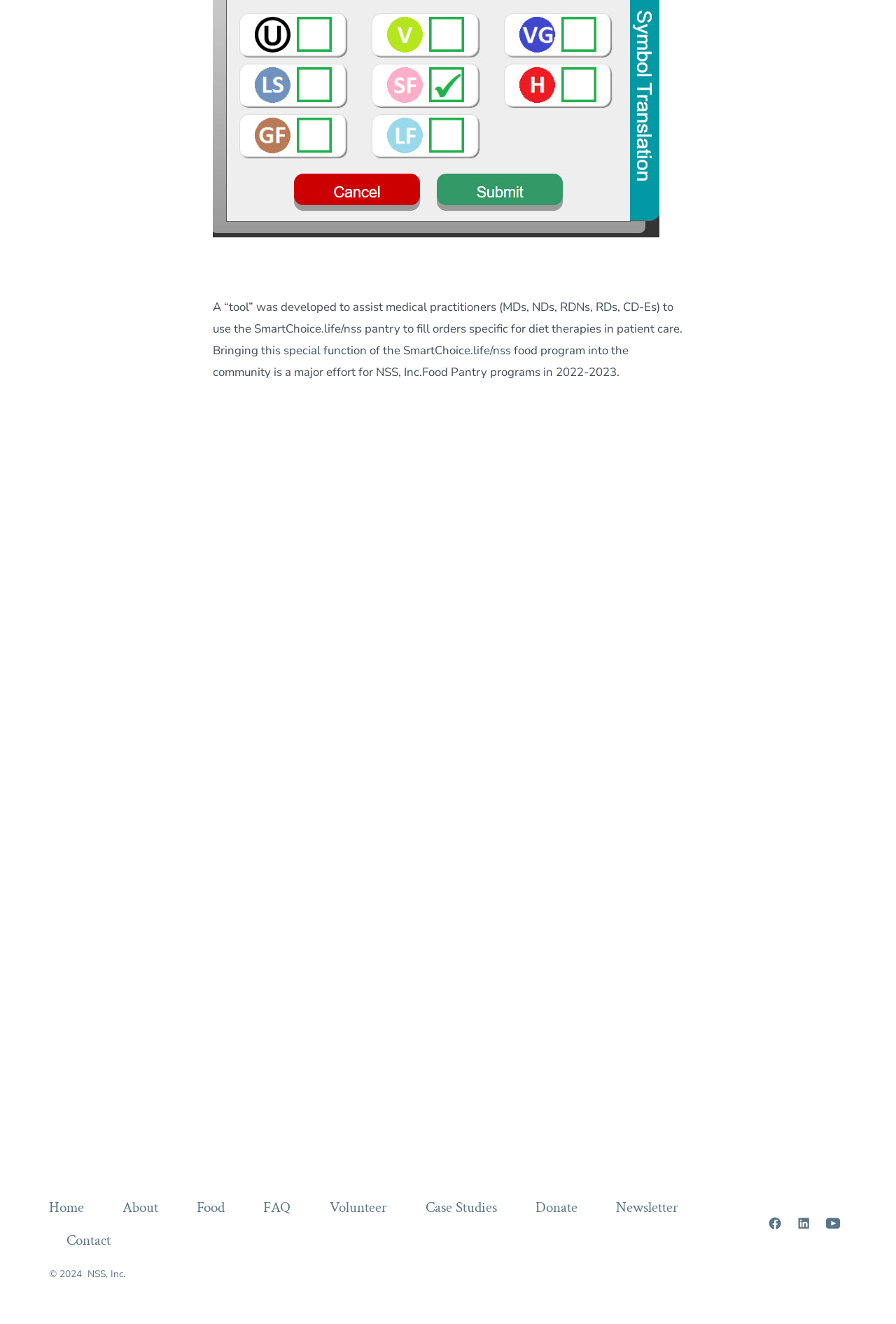Using floating point numbers between 0 and 1, provide the bounding box coordinates in the format (top-left x, top-left y, bottom-right x, bottom-right y). Locate the UI element described here: Case Studies

[0.455, 0.9, 0.574, 0.925]